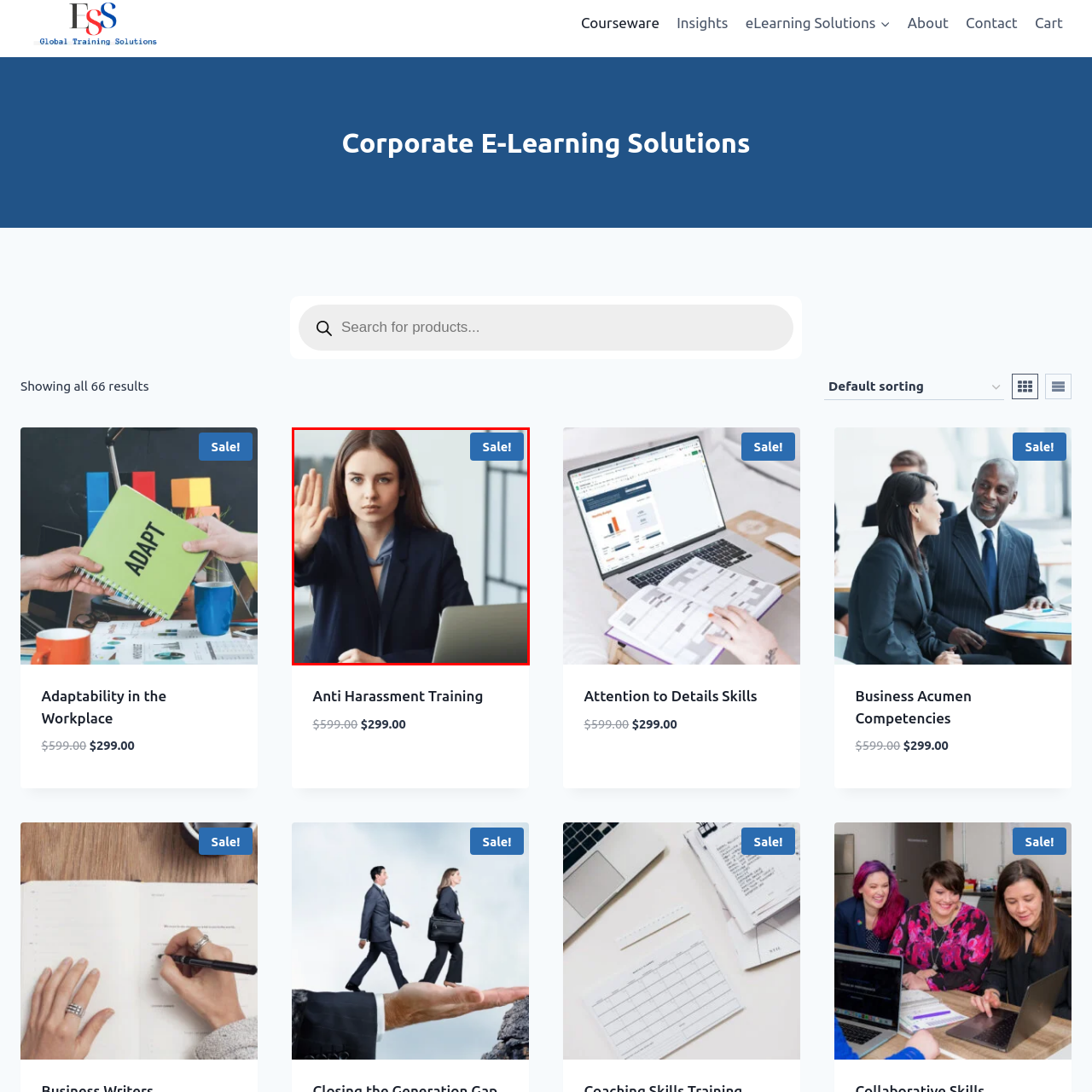Concentrate on the image highlighted by the red boundary and deliver a detailed answer to the following question, using the information from the image:
What is the background of the image?

The background of the image is softly blurred, indicating a modern office environment with some furnishings visible, which provides a subtle context for the woman's professional setting.